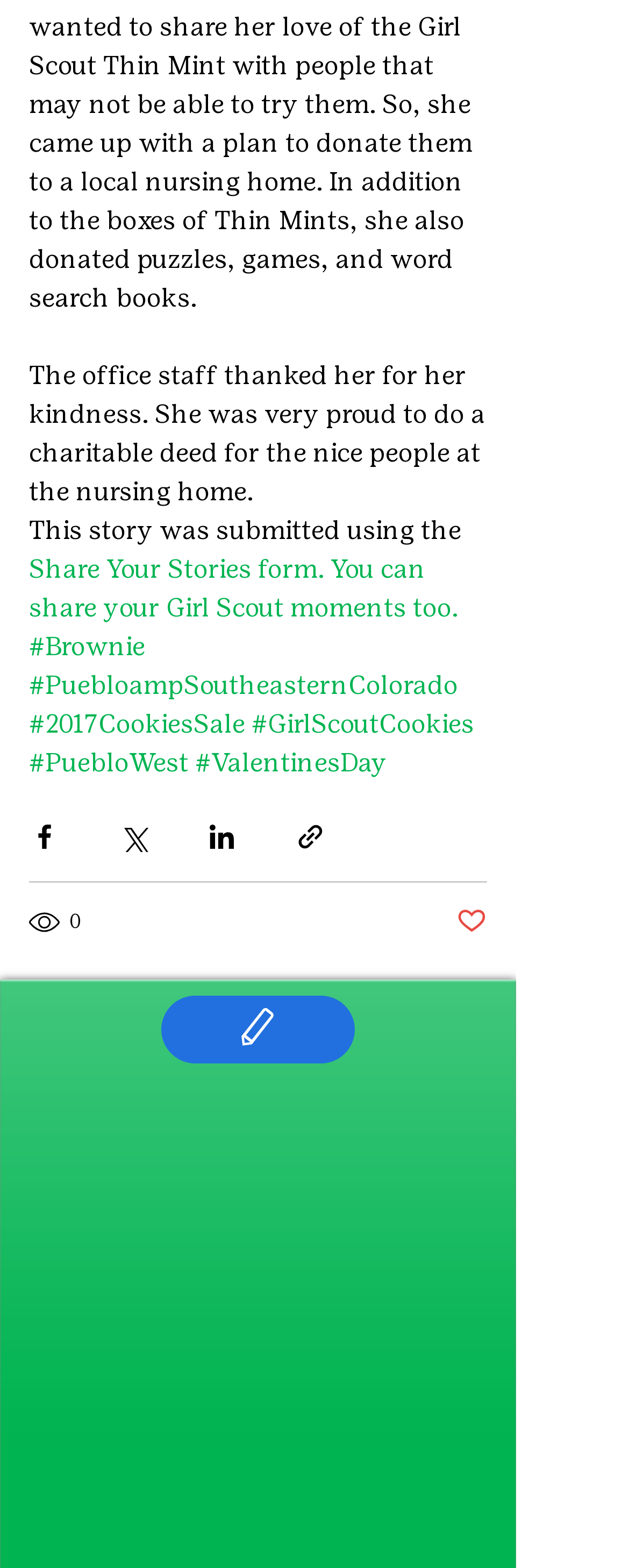Based on what you see in the screenshot, provide a thorough answer to this question: What is the purpose of the 'Edit' button?

The 'Edit' button is likely used to edit the story, allowing the user to make changes to the content.